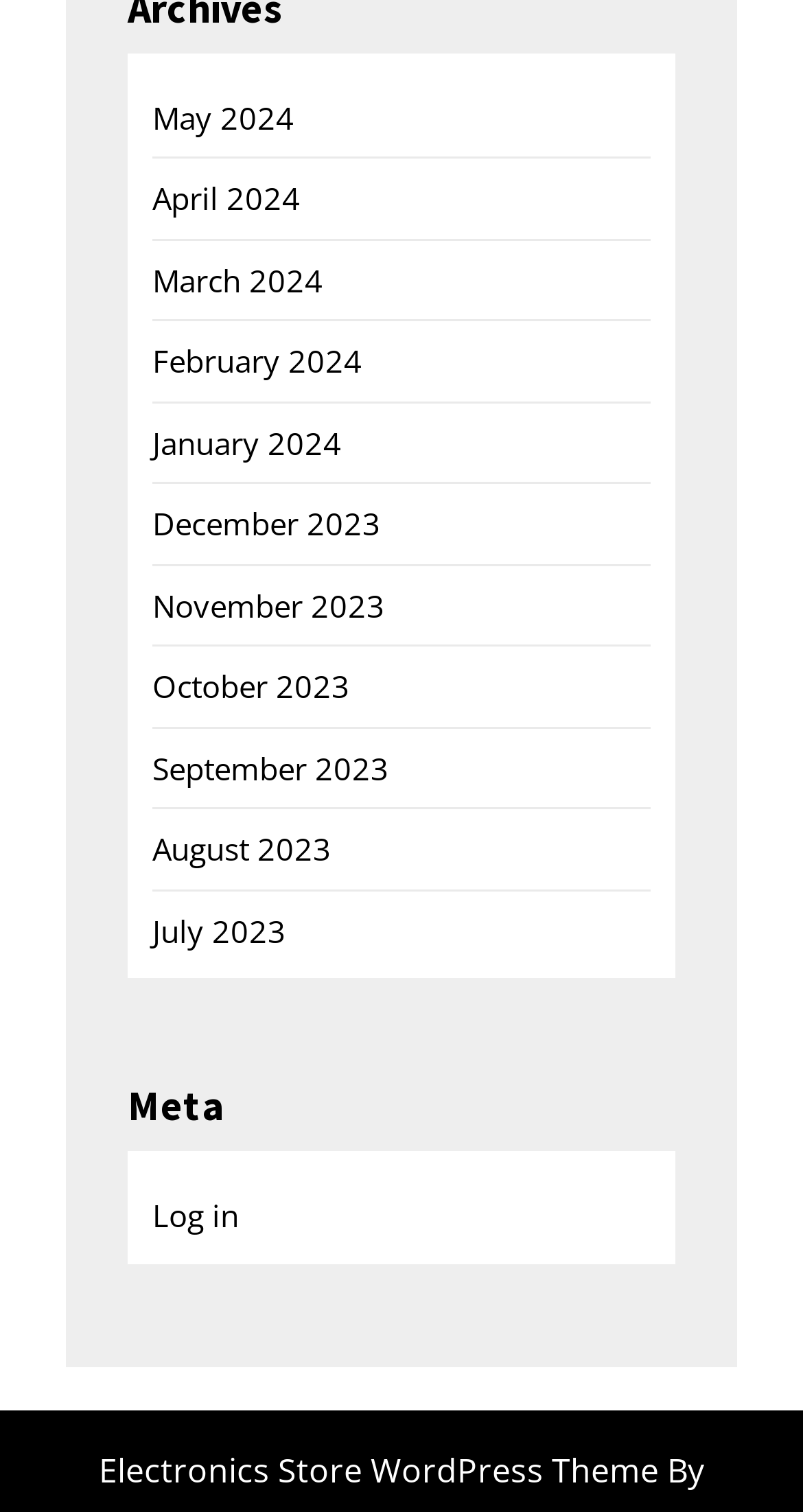Answer this question using a single word or a brief phrase:
How many months are listed?

12